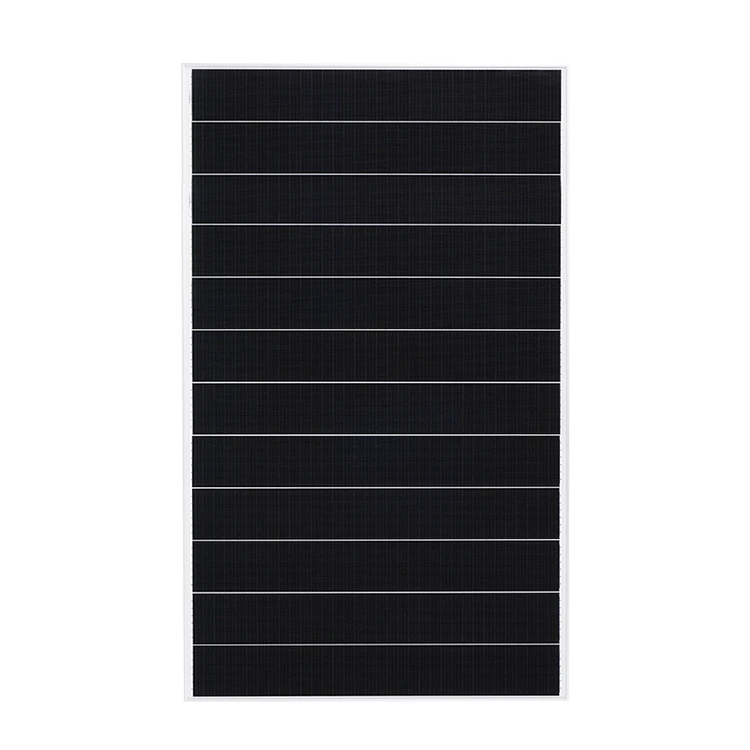Detail every aspect of the image in your caption.

The image displays a high-efficiency solar panel featuring a sleek design with a dark surface composed of numerous photovoltaic cells arranged in a grid-like pattern. This panel is specifically engineered to optimize sunlight capture, contributing to its industry-leading performance in solar energy production. An aluminium alloy frame surrounds the edges, providing structural integrity and durability for outdoor installation. The importance of the panel's hardness and the protective oxide film is highlighted, ensuring reliable operation over an extended life span of over 25 years. In addition, the quality junction box integrated into the design plays a crucial role in protecting against potential issues, such as hot spots, enhancing the module's reliability when exposed to various environmental conditions.